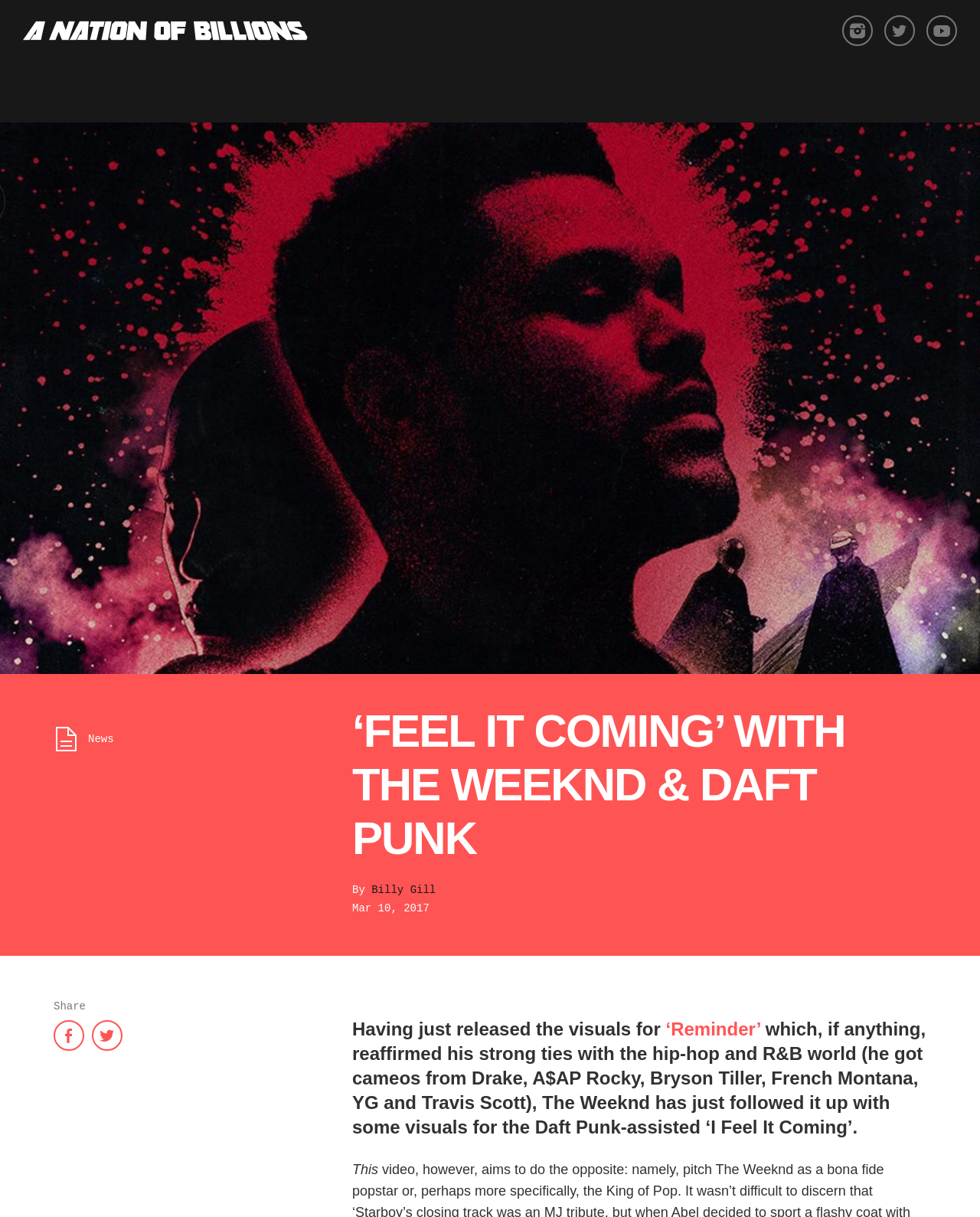Who is the author of the article?
Provide a detailed answer to the question, using the image to inform your response.

The author's name can be found in the article's metadata, specifically in the 'By' section, which mentions 'Billy Gill' as the author.